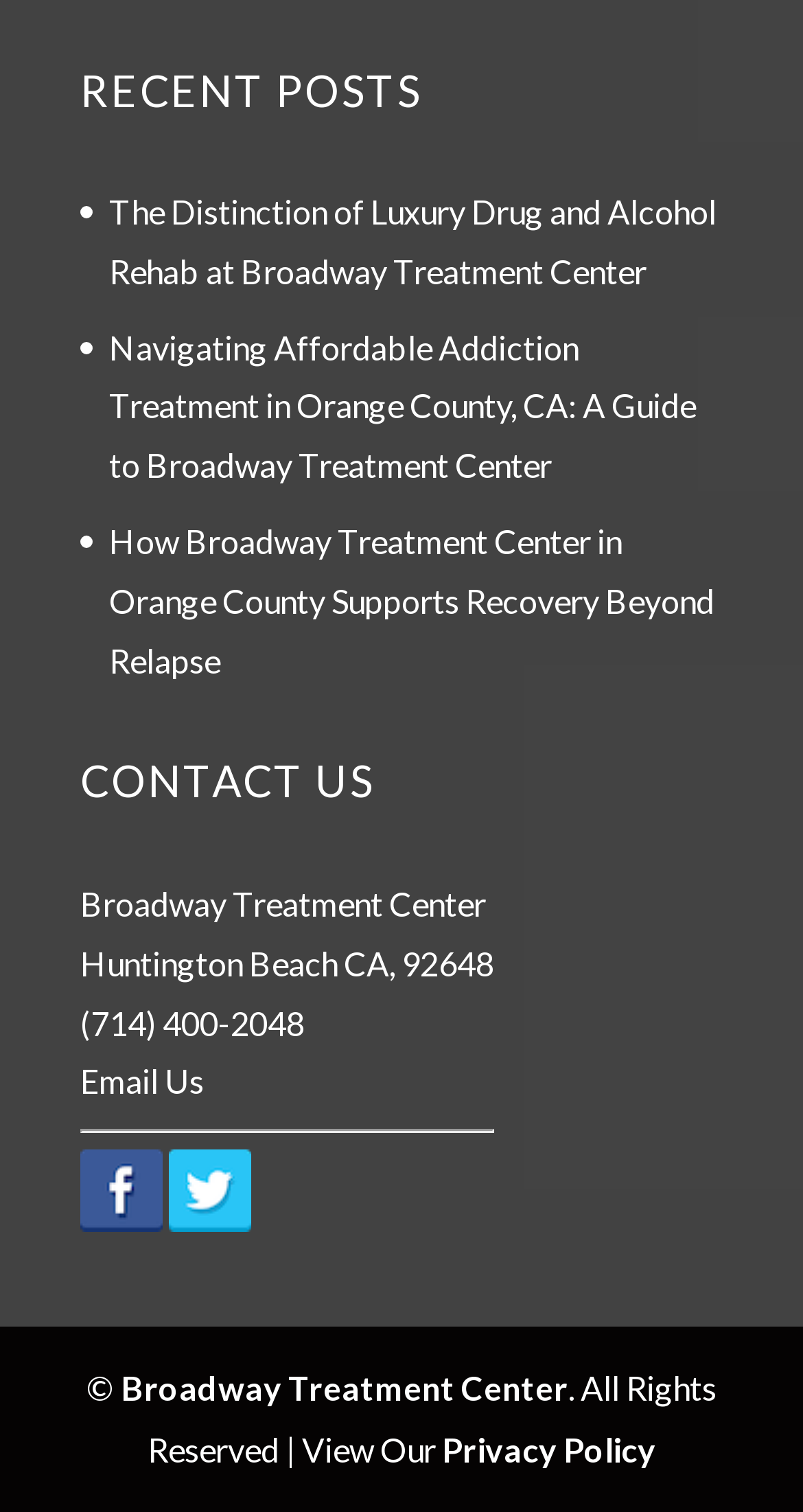Highlight the bounding box coordinates of the element you need to click to perform the following instruction: "View recent posts."

[0.1, 0.038, 0.9, 0.094]